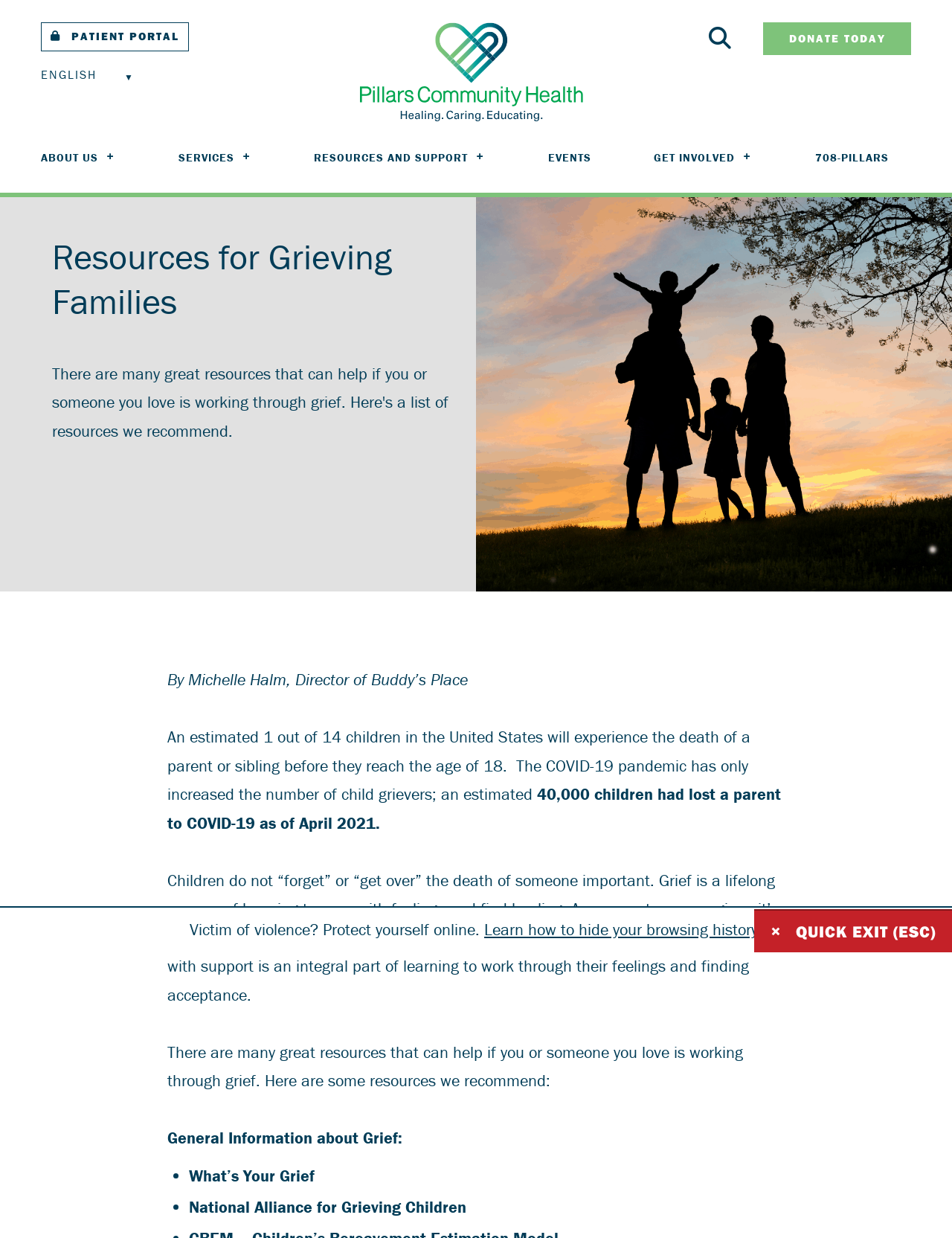What type of resources are listed on the webpage?
Answer the question with detailed information derived from the image.

The webpage lists various resources related to grief support, including websites such as 'What’s Your Grief' and 'National Alliance for Grieving Children', which provide general information about grief and support for grieving children.